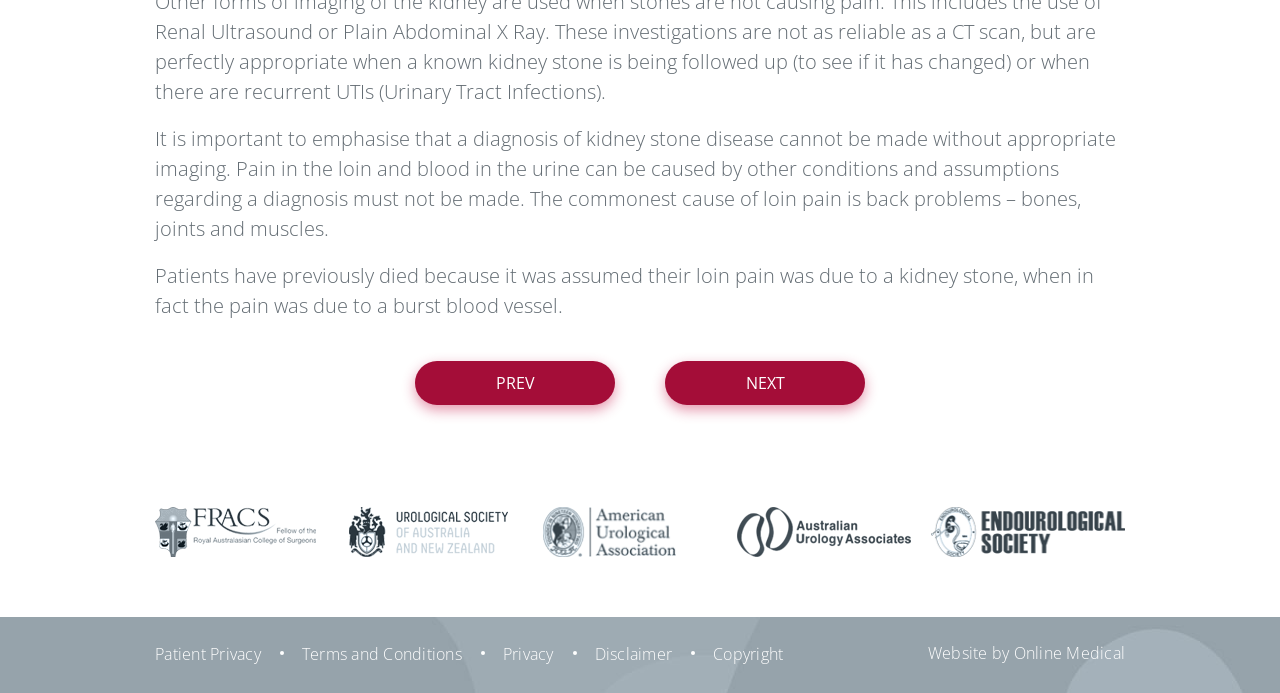Locate the bounding box coordinates of the segment that needs to be clicked to meet this instruction: "Click the 'PREV' link".

[0.324, 0.521, 0.48, 0.584]